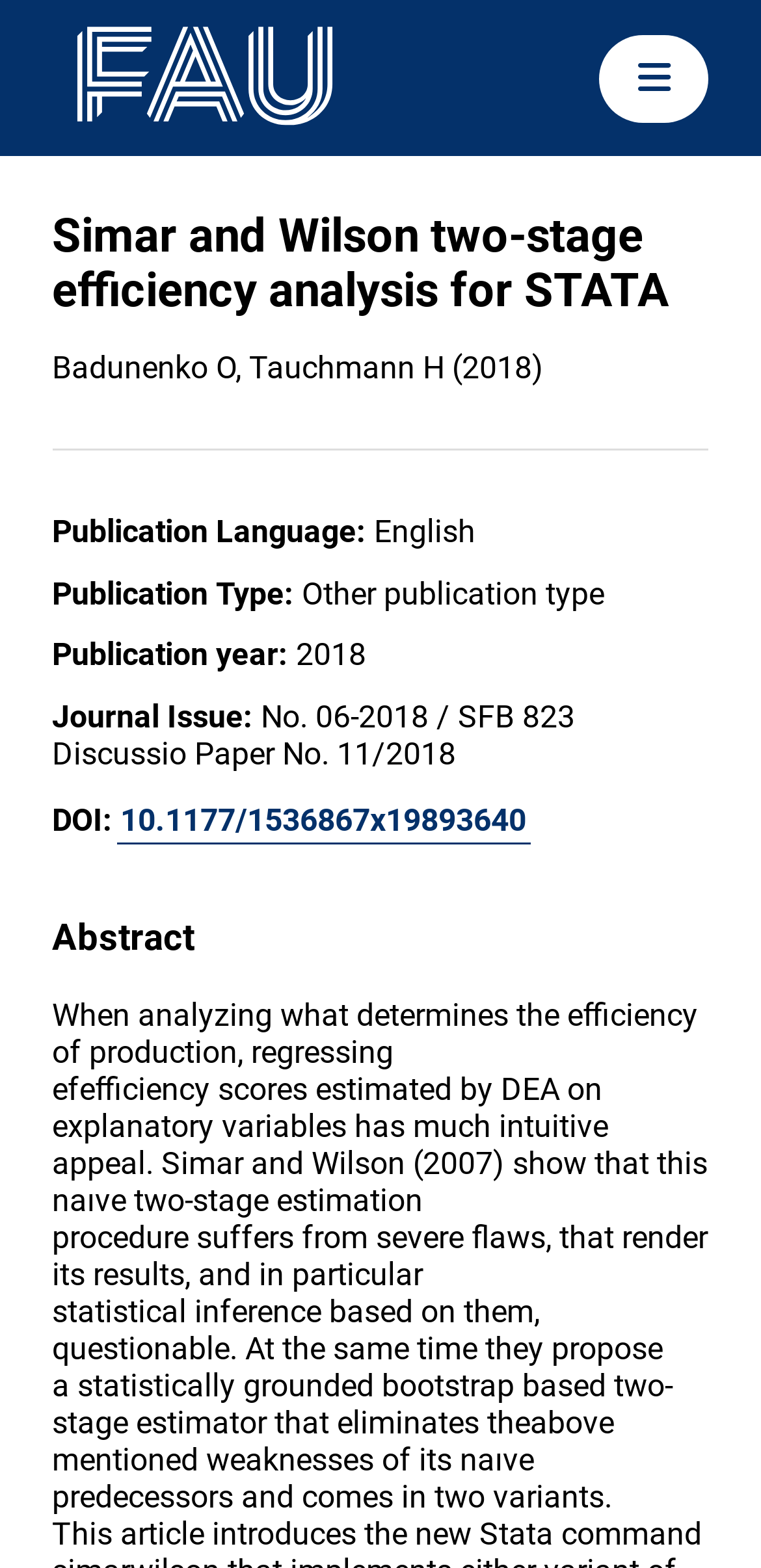What is the publication language of the paper?
Answer the question with just one word or phrase using the image.

English